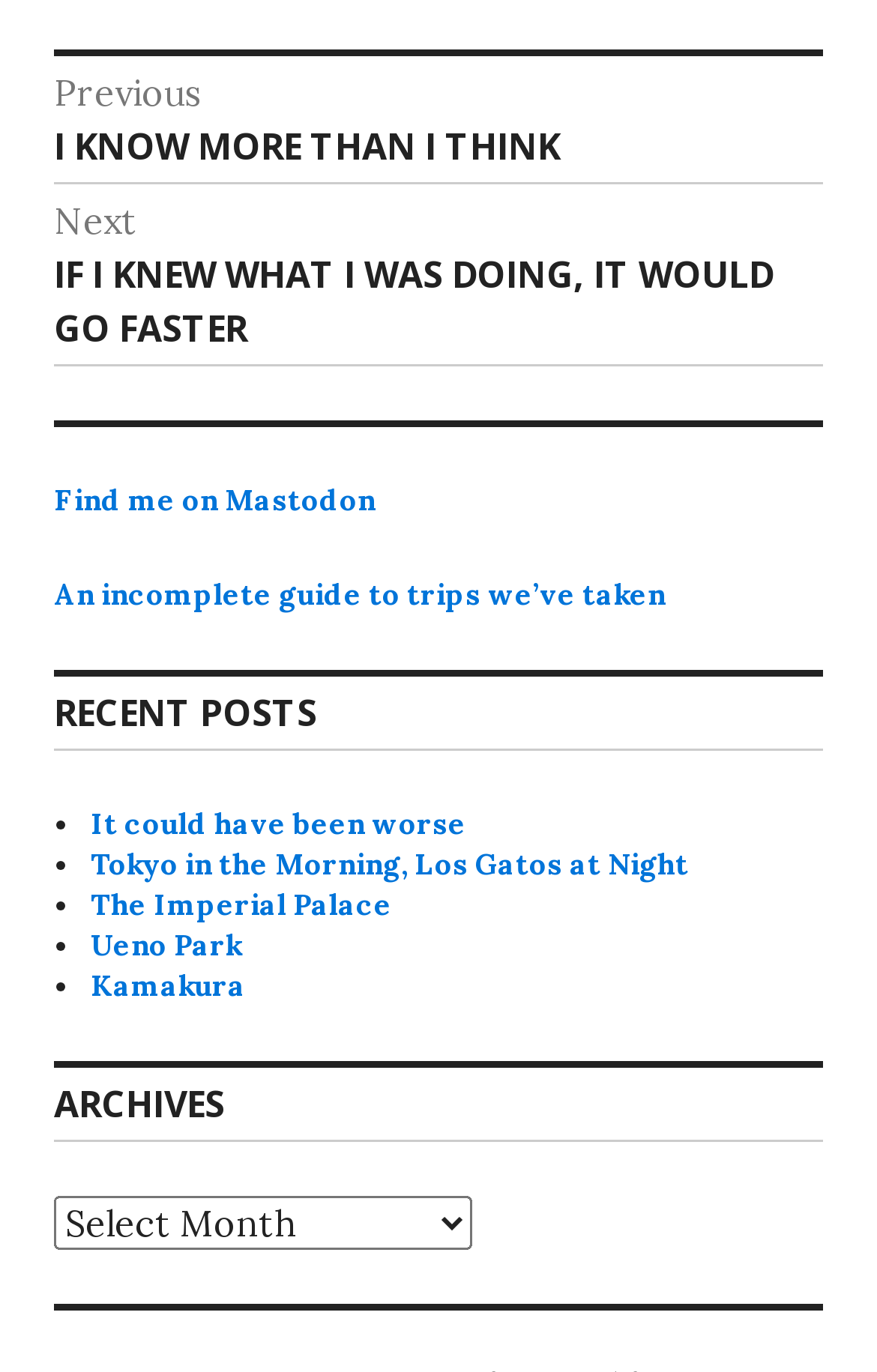Locate the bounding box coordinates of the area you need to click to fulfill this instruction: 'select archives'. The coordinates must be in the form of four float numbers ranging from 0 to 1: [left, top, right, bottom].

[0.062, 0.872, 0.538, 0.911]